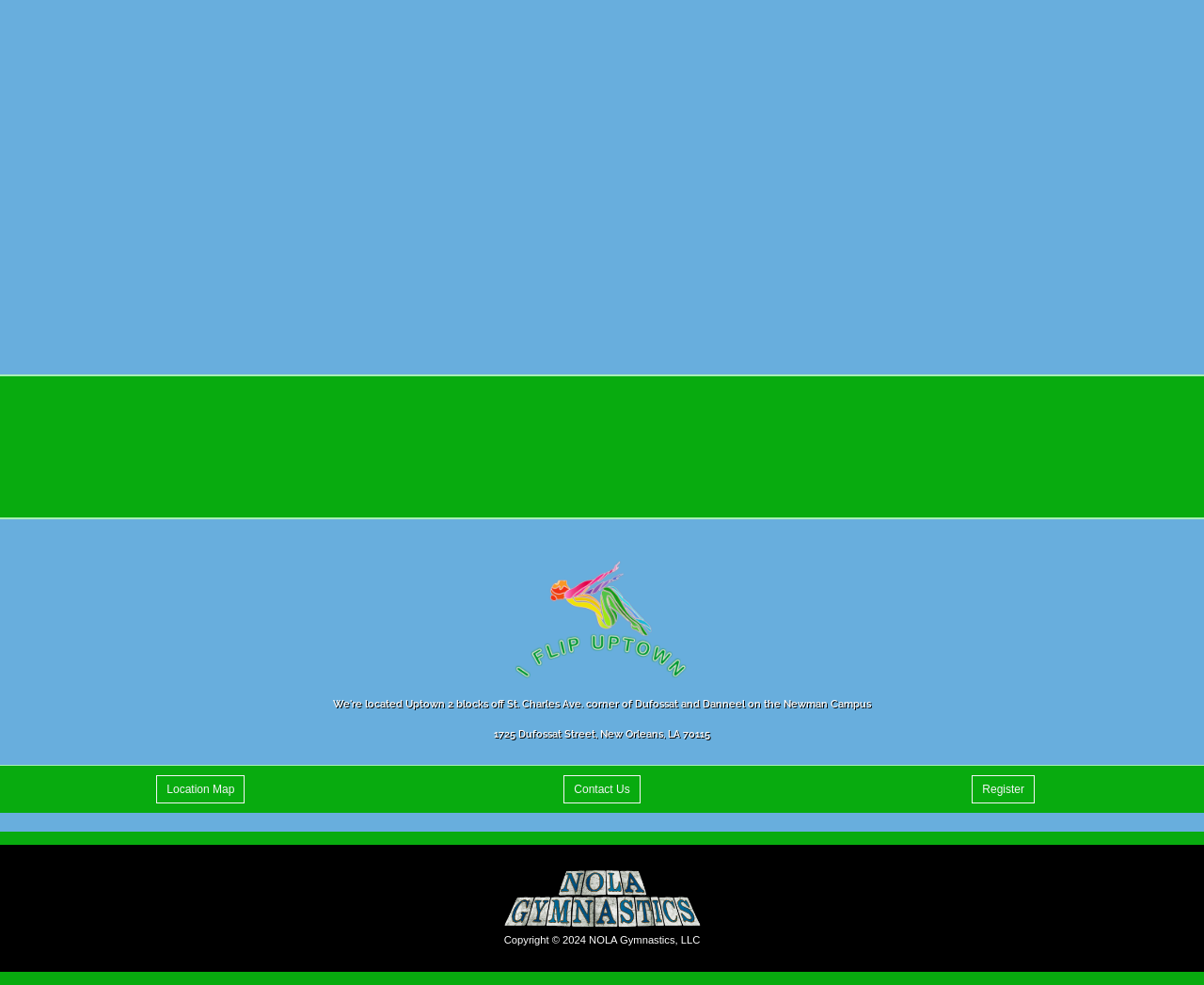How many schools are partnered with NOLA Gymnastics for after-school programs?
Look at the screenshot and provide an in-depth answer.

The text 'NOLA Gymnastics has partnered with Newman, Sacred Heart, and McGehee to bring recreational gymnastic classes to their after-school programs.' mentions three schools that are partnered with NOLA Gymnastics.